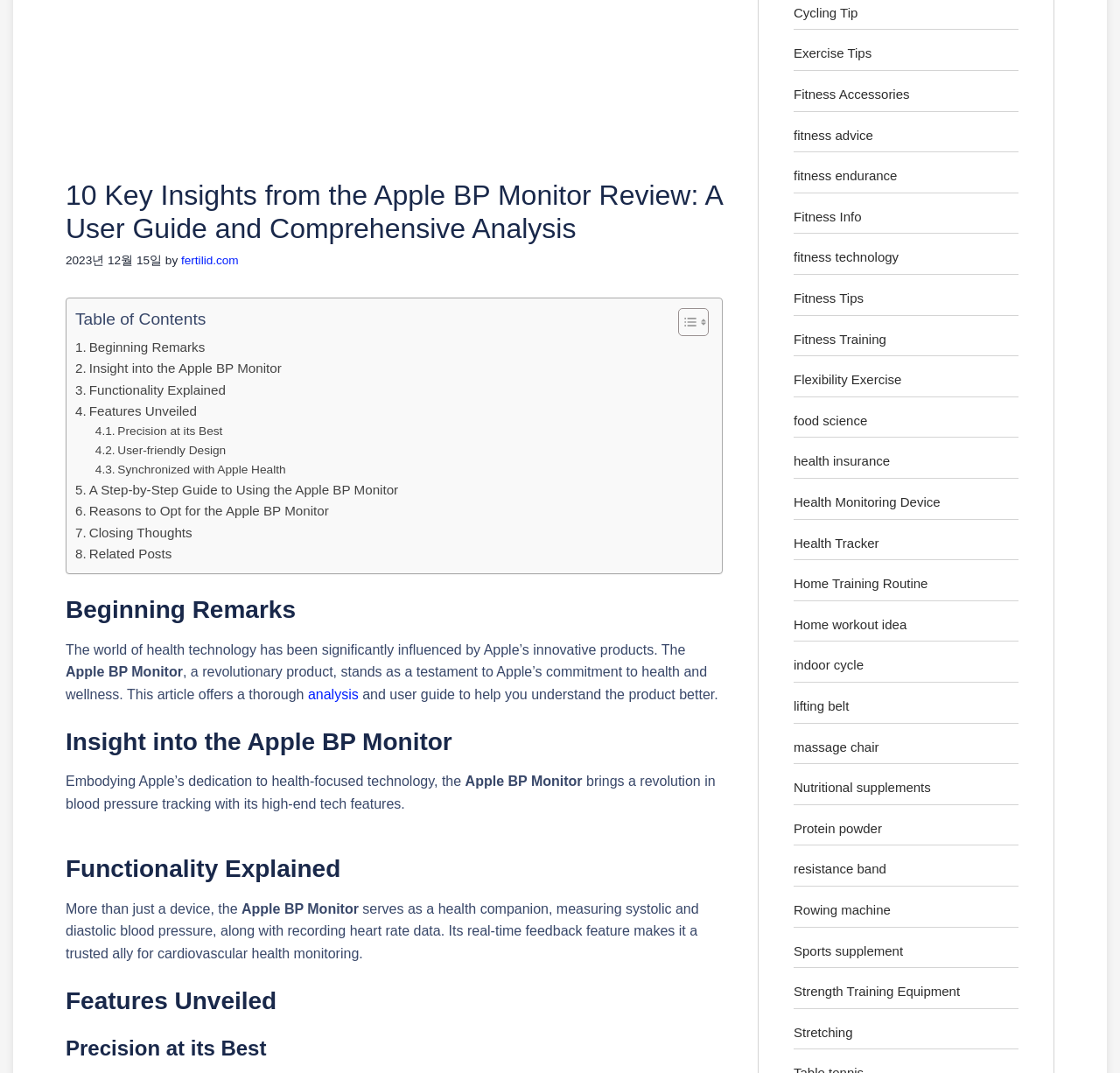Using the provided description Stretching, find the bounding box coordinates for the UI element. Provide the coordinates in (top-left x, top-left y, bottom-right x, bottom-right y) format, ensuring all values are between 0 and 1.

[0.709, 0.955, 0.761, 0.969]